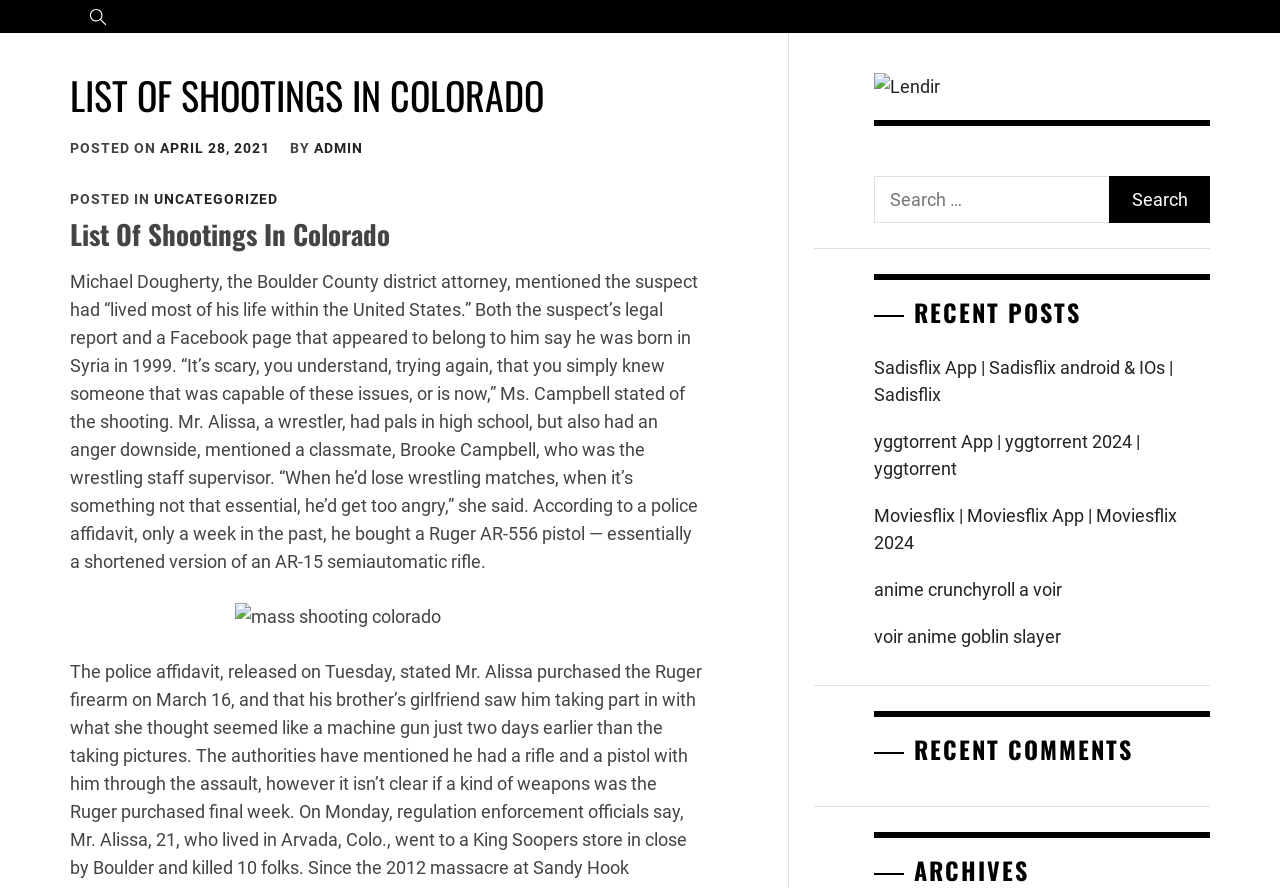Who is the district attorney mentioned in the article?
Examine the image and provide an in-depth answer to the question.

The article mentions the district attorney as Michael Dougherty, who is quoted as saying that the suspect had 'lived most of his life within the United States'.